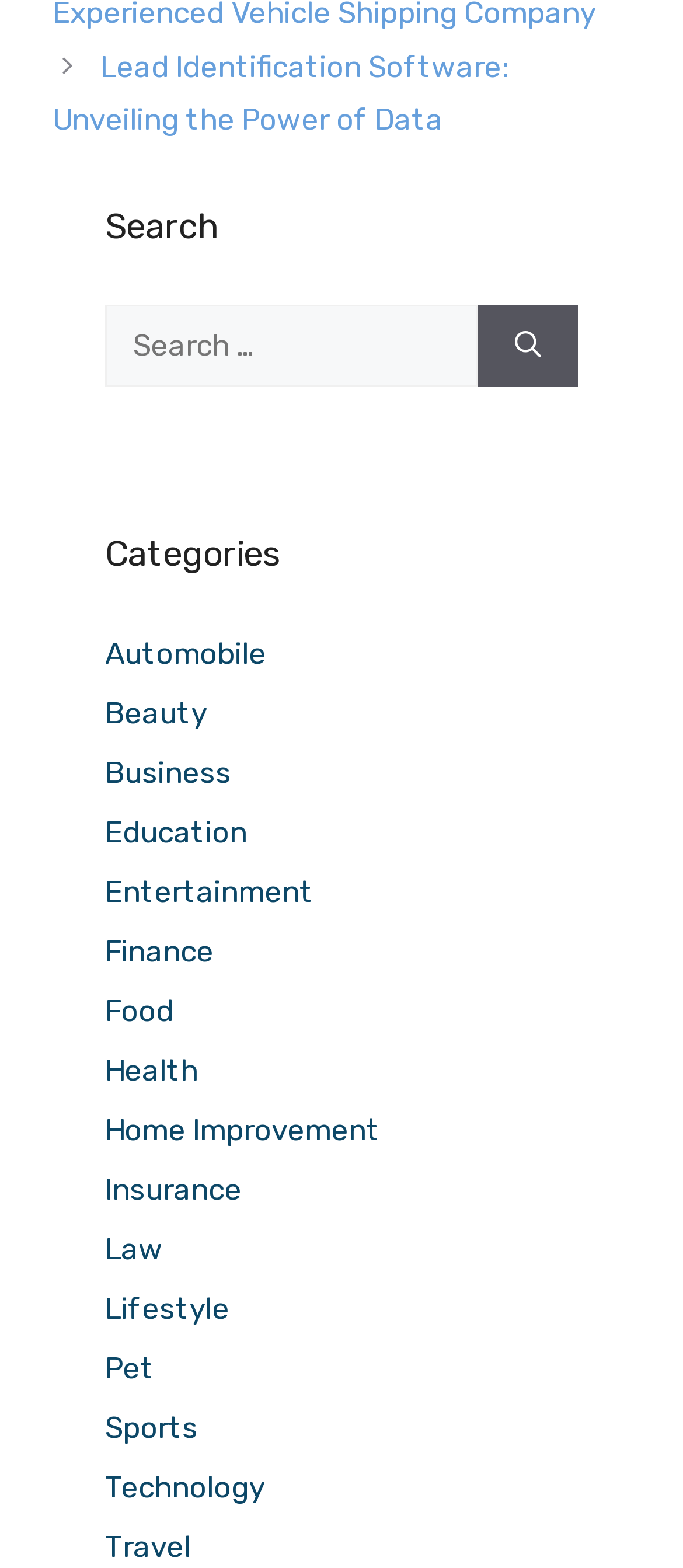What is the purpose of the search function?
Based on the visual, give a brief answer using one word or a short phrase.

To search for something